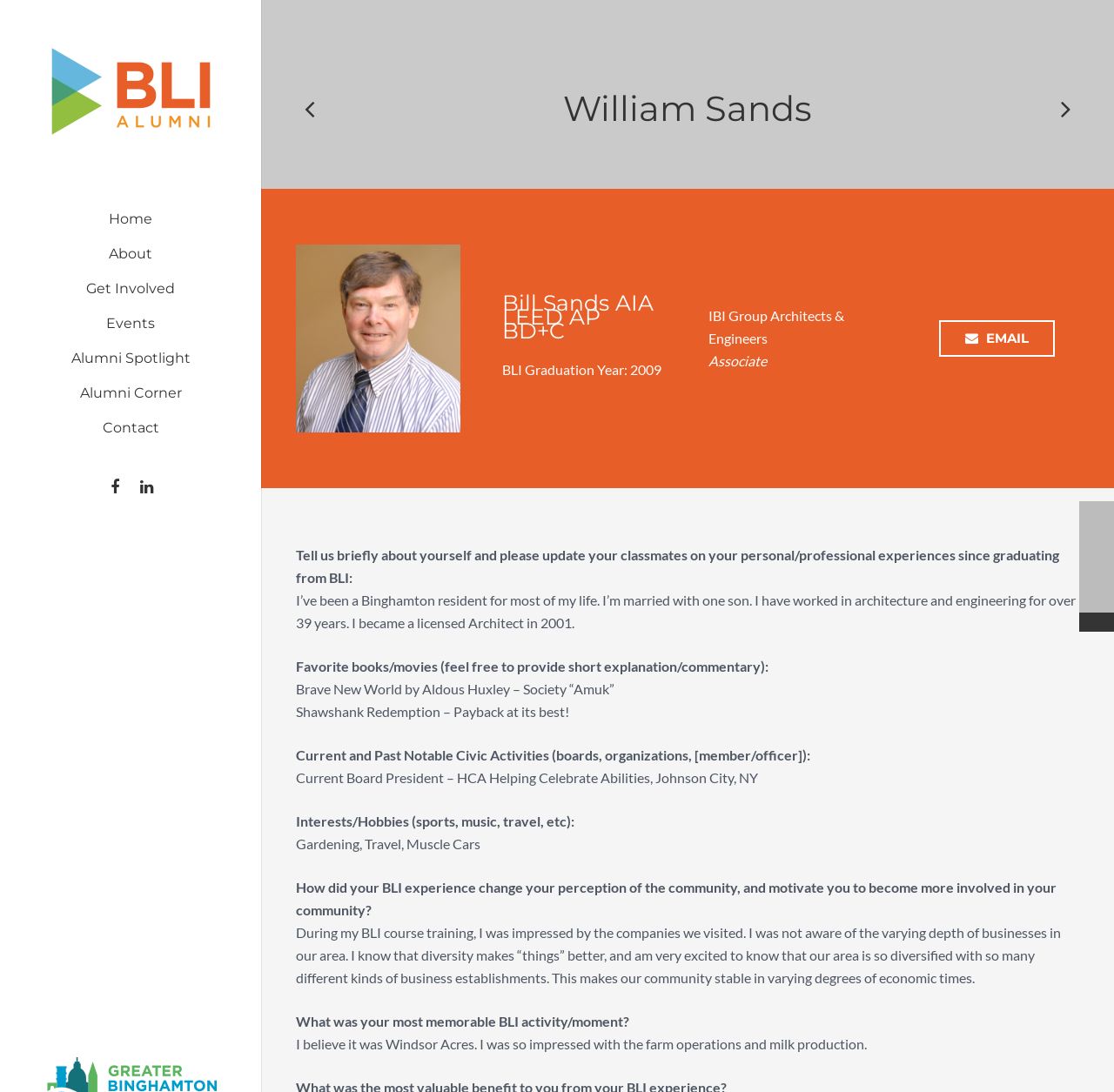Answer the following query with a single word or phrase:
What is the name of the organization William Sands is currently the Board President of?

HCA Helping Celebrate Abilities